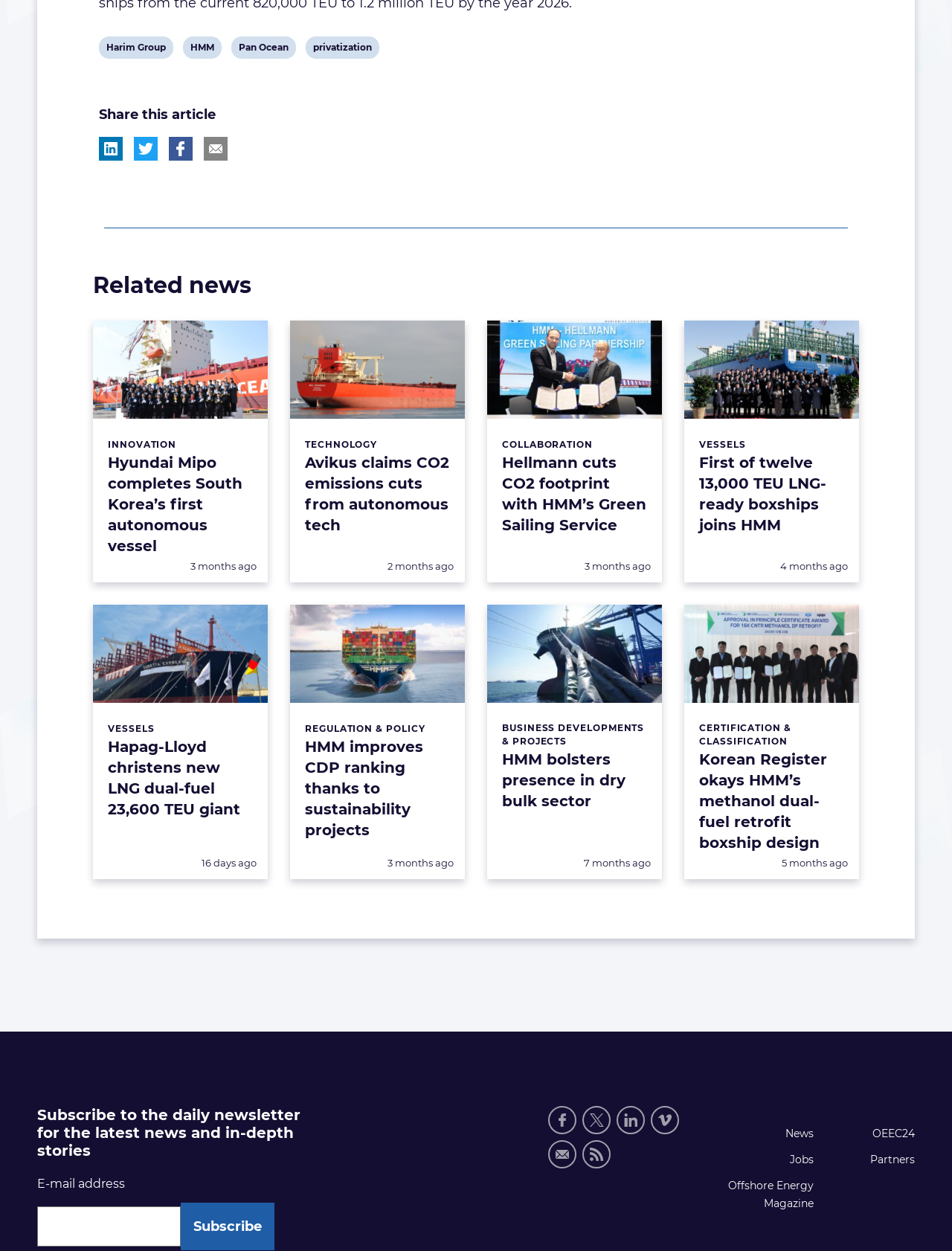What social media platform is represented by the icon with an 'X'?
Please answer the question as detailed as possible.

I examined the social media links at the bottom of the webpage and found that the icon with an 'X' corresponds to the link labeled 'X (formerly Twitter)'.